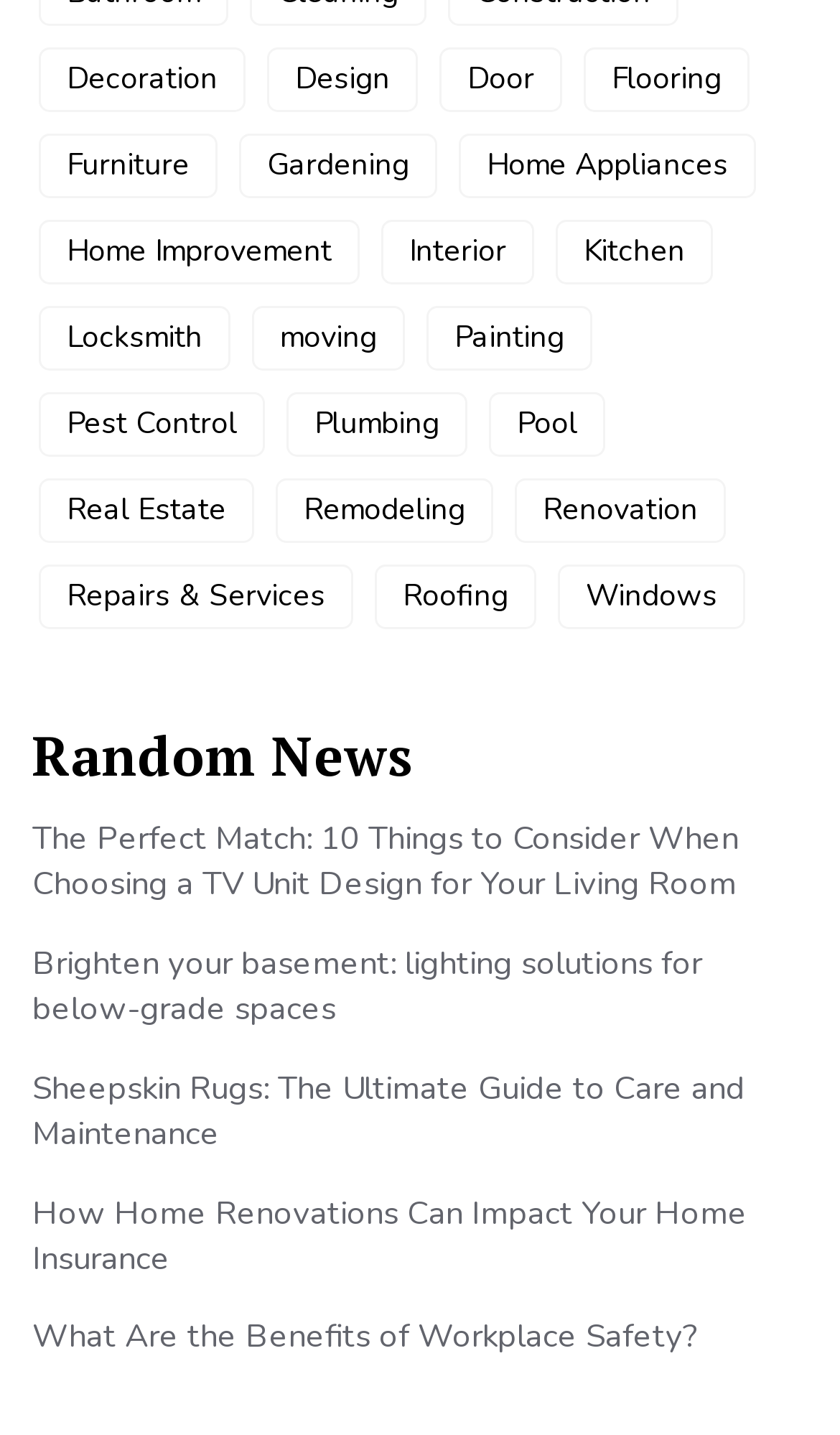What categories are available for home improvement?
Answer the question with a single word or phrase by looking at the picture.

37 items